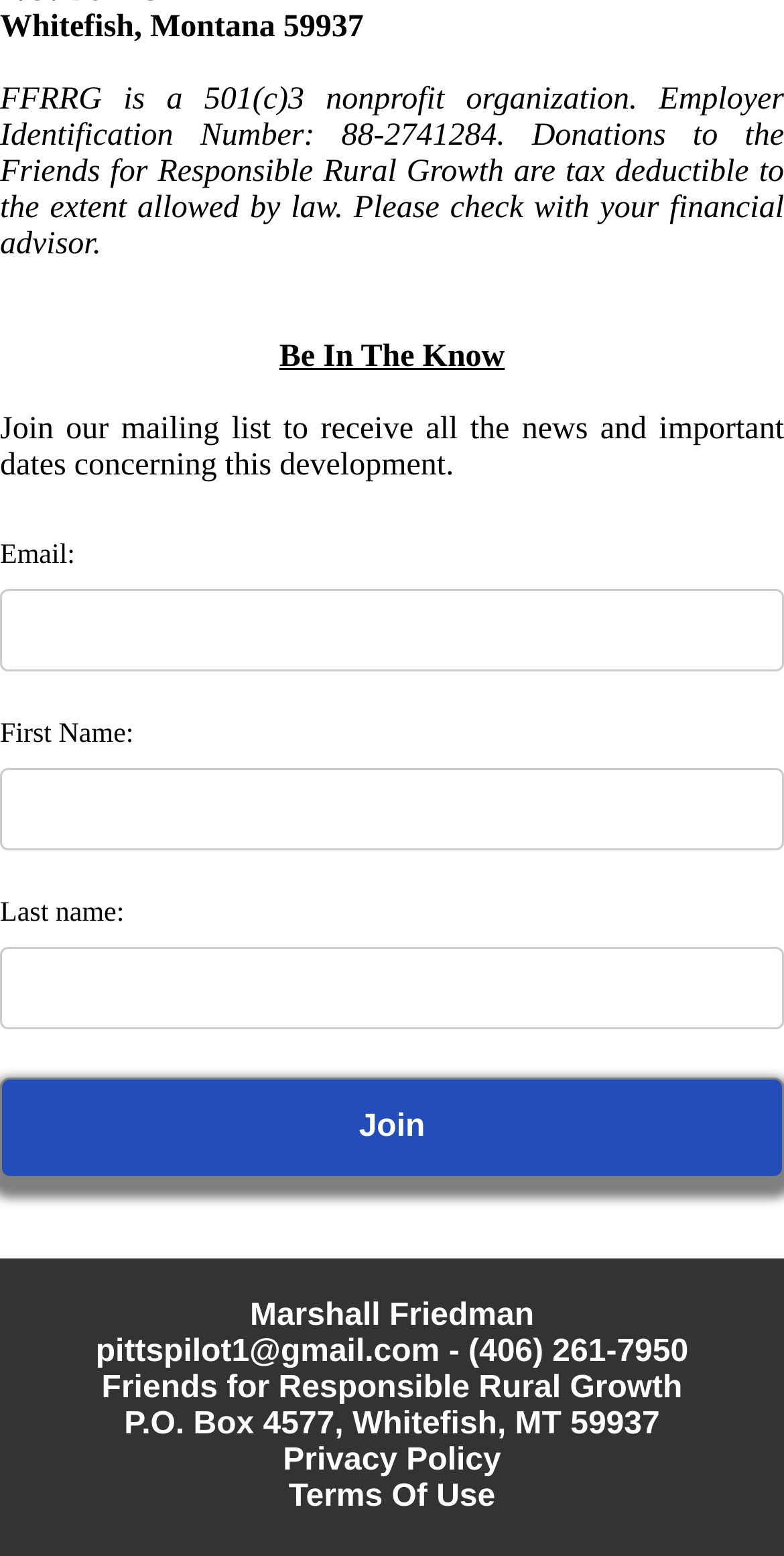Answer this question in one word or a short phrase: What is the name of the organization?

Friends for Responsible Rural Growth